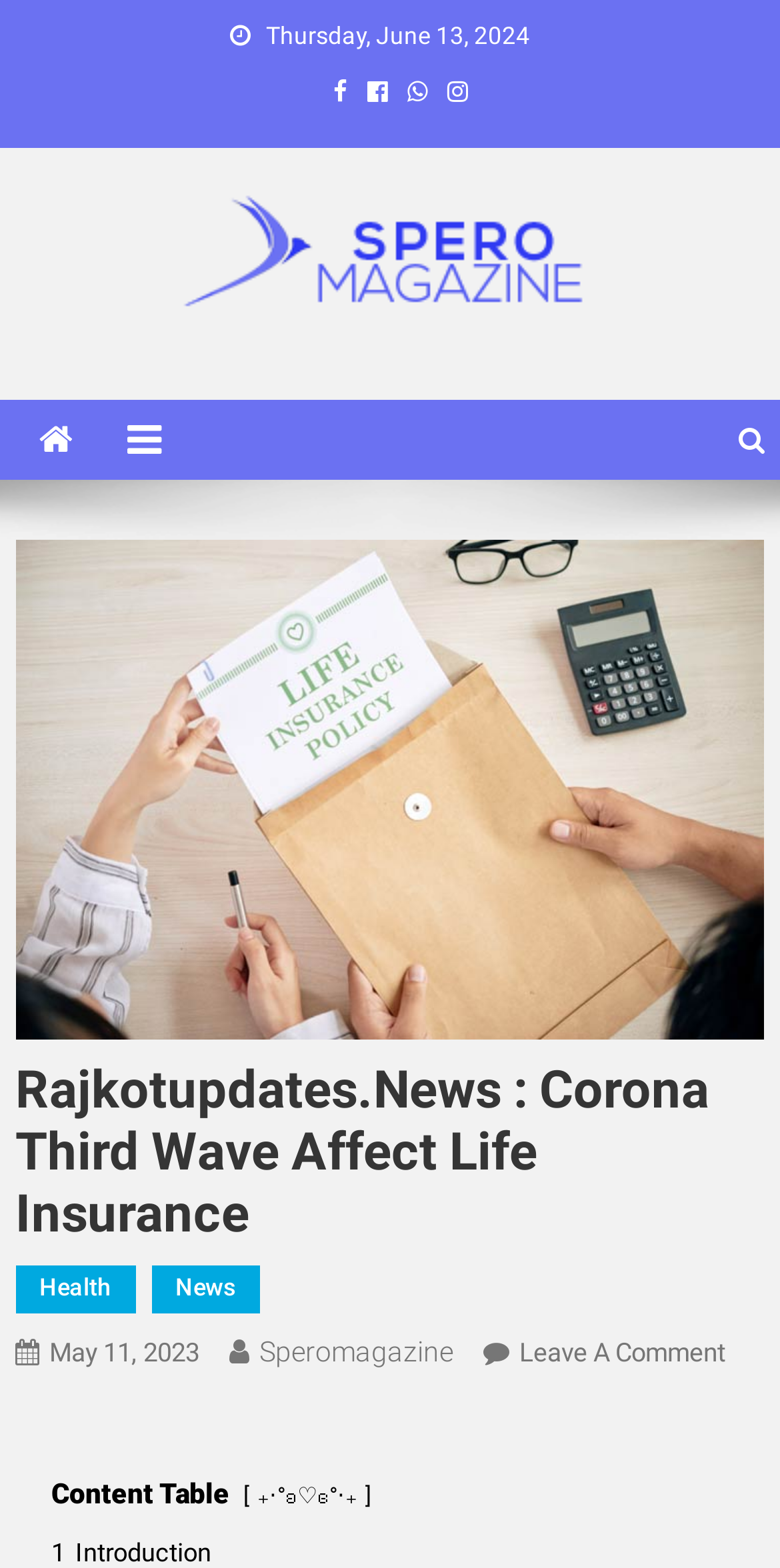What is the topic of the article?
Refer to the screenshot and deliver a thorough answer to the question presented.

The topic of the article is 'Corona third wave affect life insurance', which is displayed as a heading with the bounding box coordinates [0.02, 0.675, 0.98, 0.795]. This heading is part of the HeaderAsNonLandmark element.